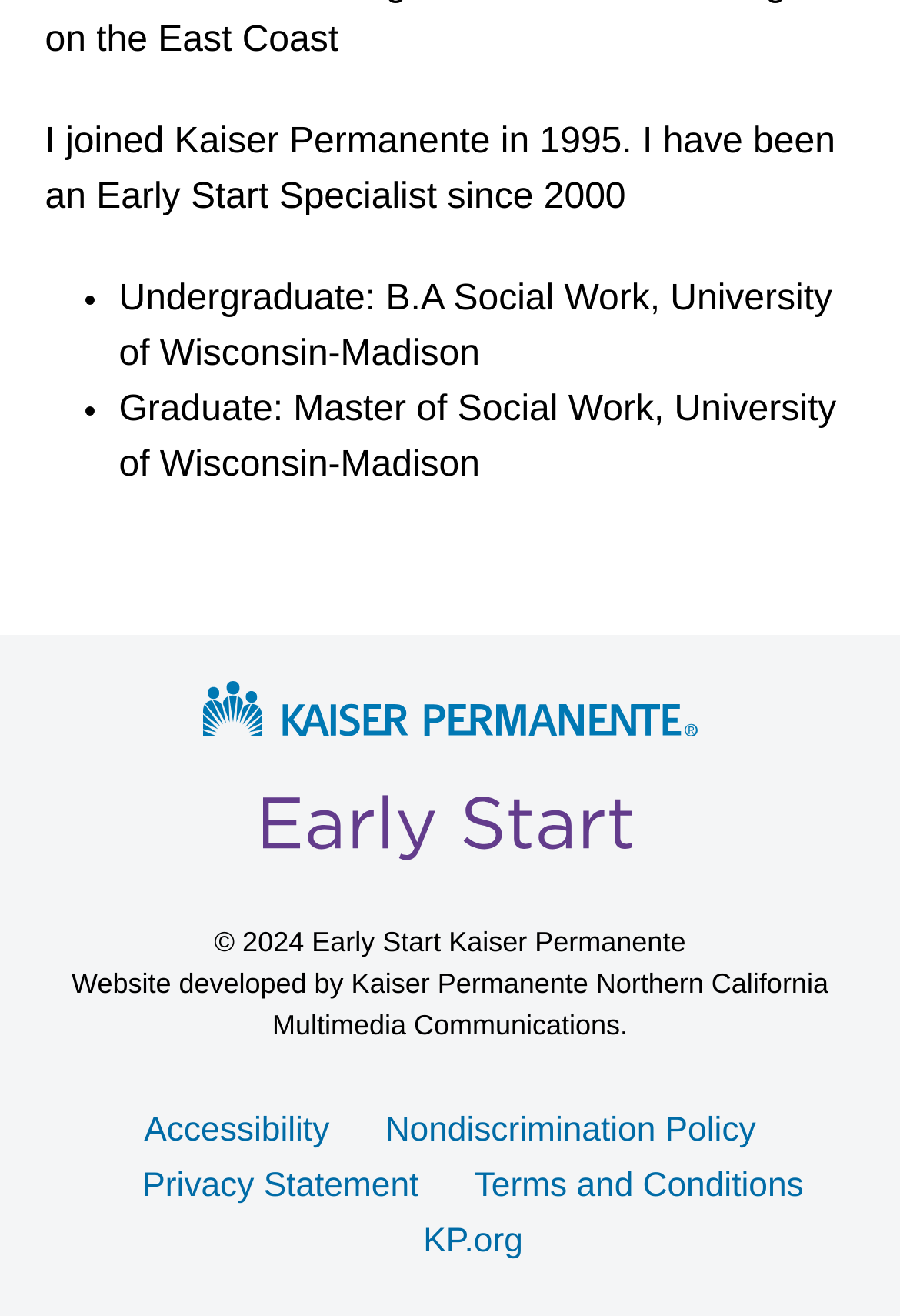What is the name of the program the author specializes in?
Based on the image, answer the question with as much detail as possible.

The answer can be found in the link 'Early Start' which is located in the middle section of the webpage, indicating the program the author specializes in.